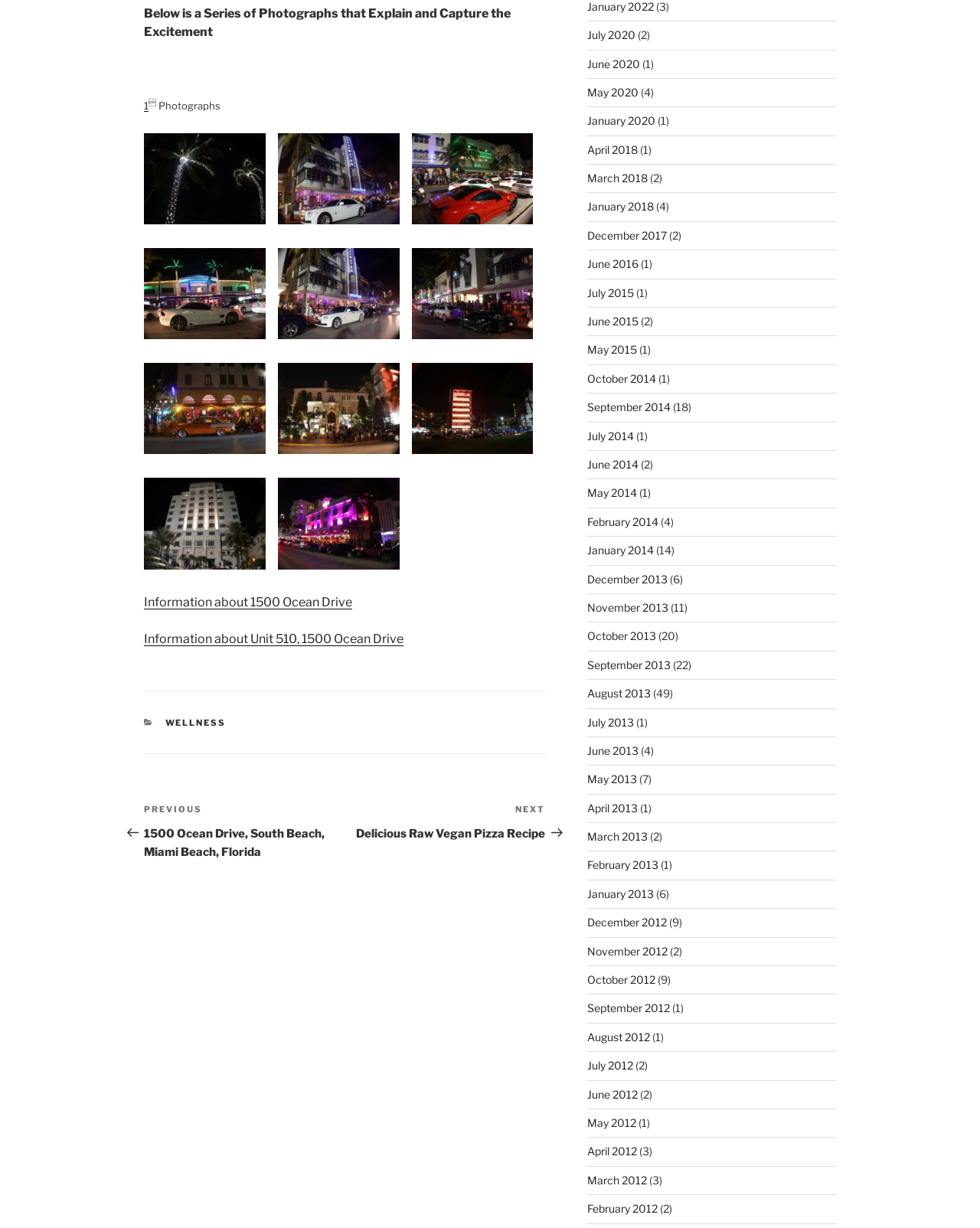Please indicate the bounding box coordinates of the element's region to be clicked to achieve the instruction: "View the first photograph". Provide the coordinates as four float numbers between 0 and 1, i.e., [left, top, right, bottom].

[0.147, 0.109, 0.283, 0.187]